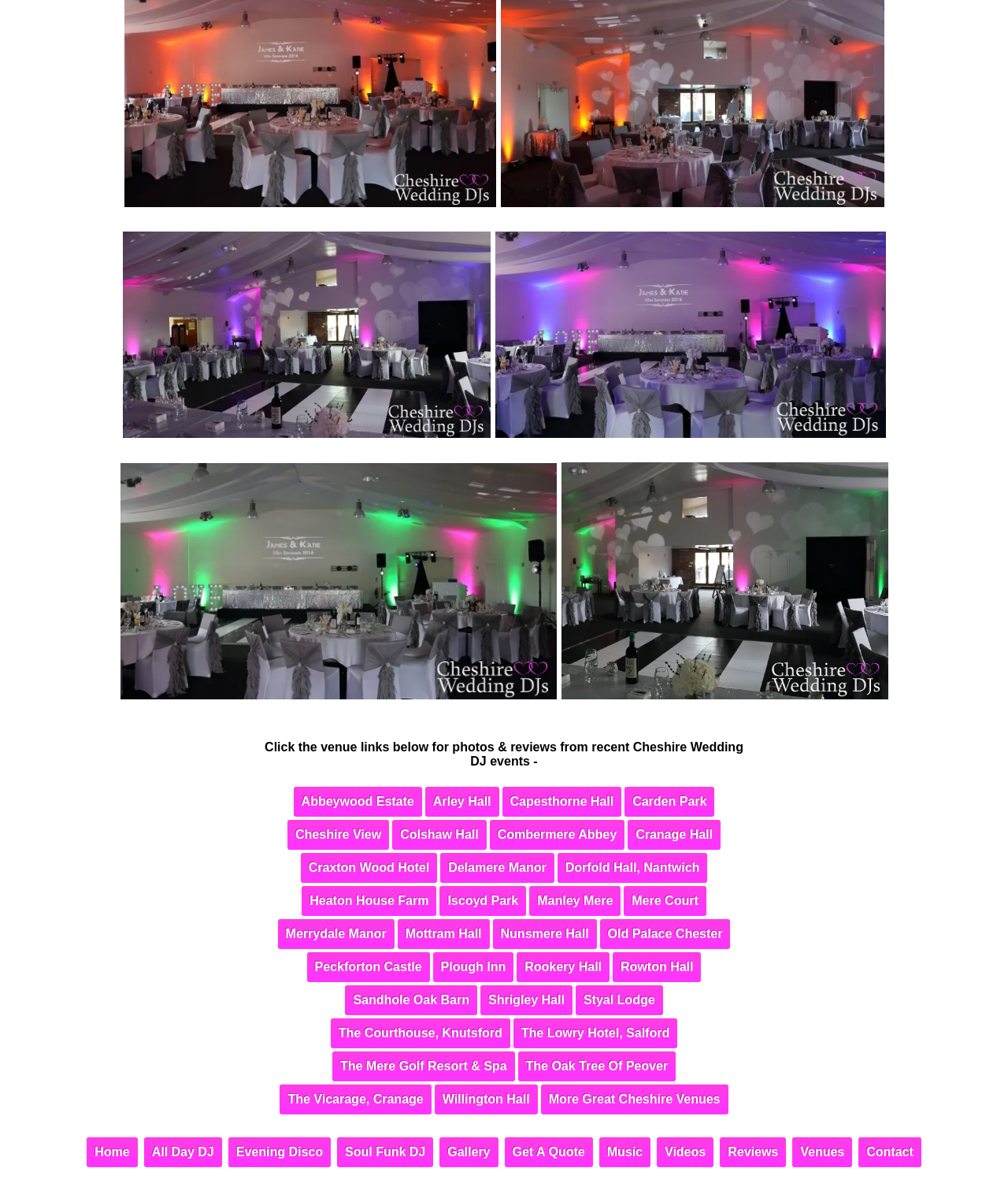Please identify the bounding box coordinates of the element I should click to complete this instruction: 'Explore more great Cheshire venues'. The coordinates should be given as four float numbers between 0 and 1, like this: [left, top, right, bottom].

[0.536, 0.92, 0.722, 0.945]